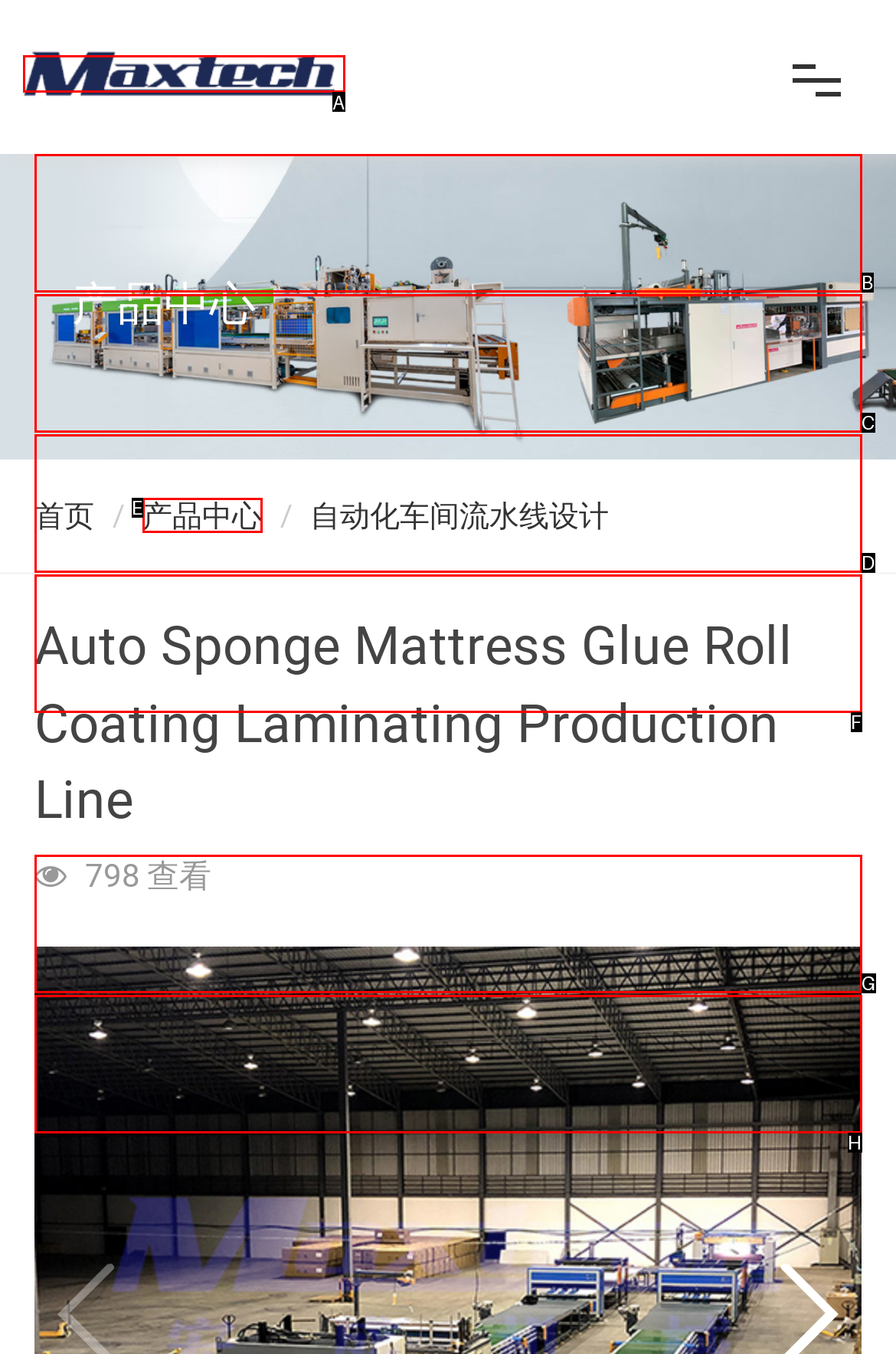Find the option that matches this description: ENGLISH
Provide the corresponding letter directly.

H